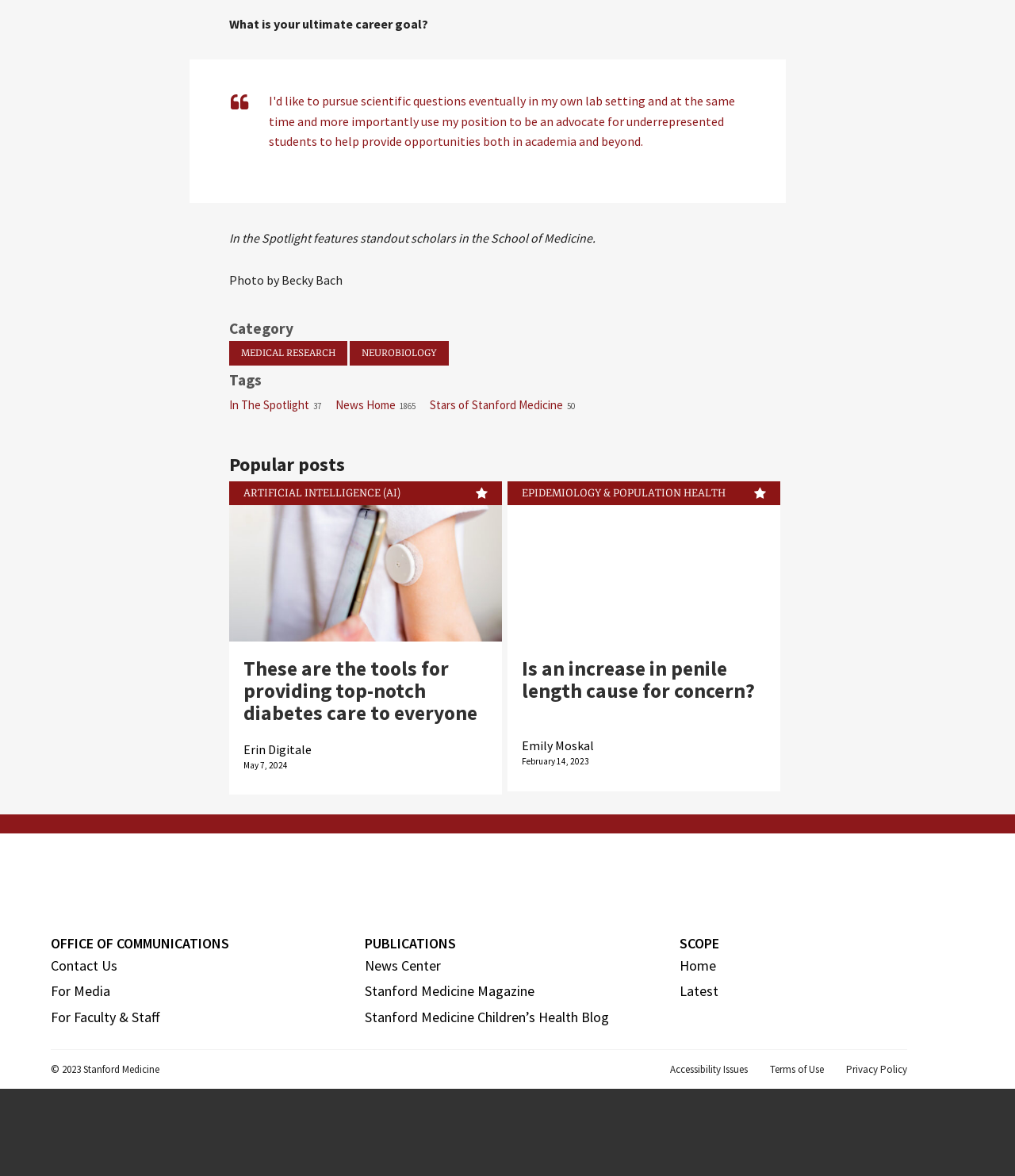Pinpoint the bounding box coordinates of the element you need to click to execute the following instruction: "Contact the 'OFFICE OF COMMUNICATIONS'". The bounding box should be represented by four float numbers between 0 and 1, in the format [left, top, right, bottom].

[0.05, 0.813, 0.116, 0.829]